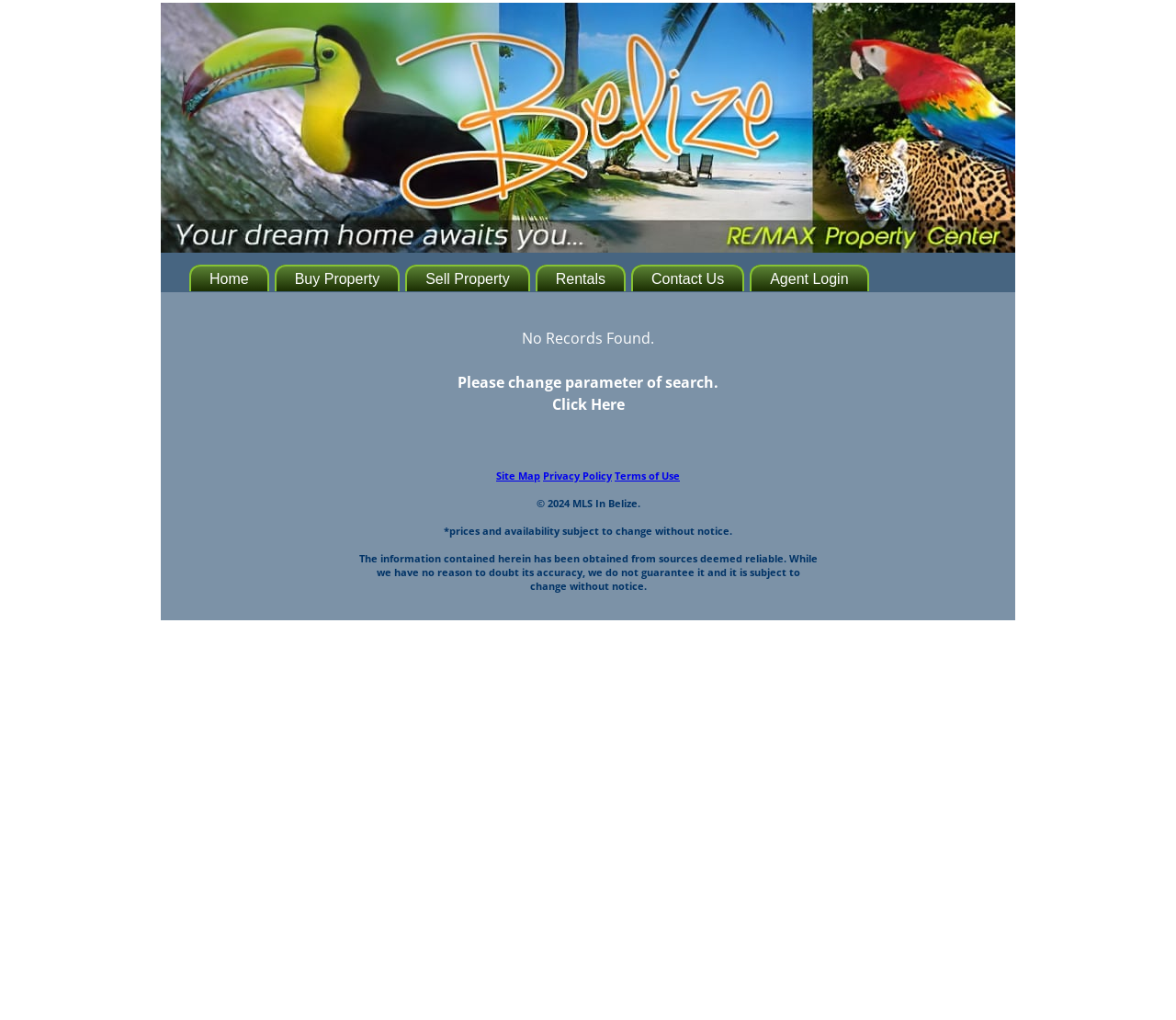Can you look at the image and give a comprehensive answer to the question:
What is the purpose of the 'Click Here' link?

The 'Click Here' link is located next to the text 'No Records Found. Please change parameter of search.' which suggests that the link is intended to help users change their search parameters to find relevant results.